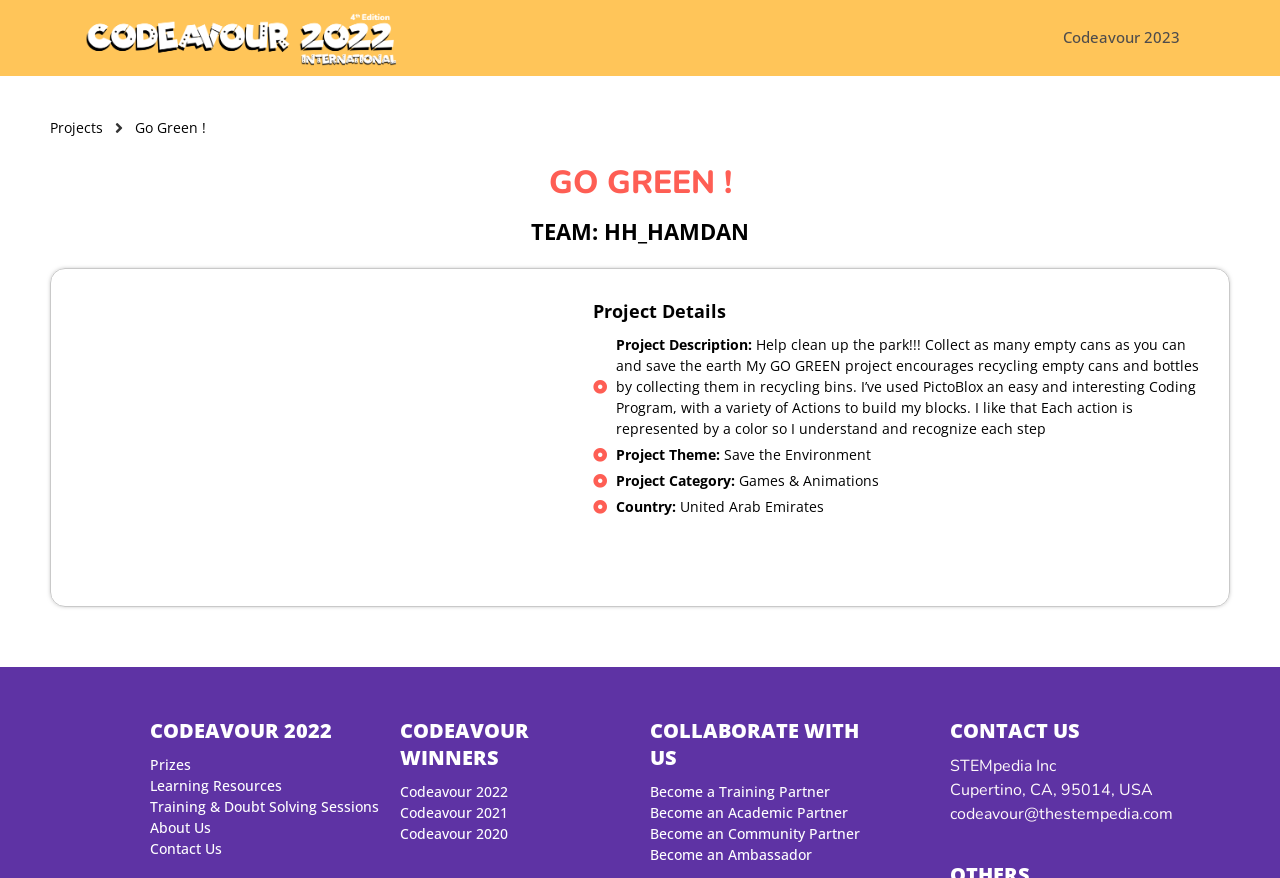Can you extract the primary headline text from the webpage?

GO GREEN !